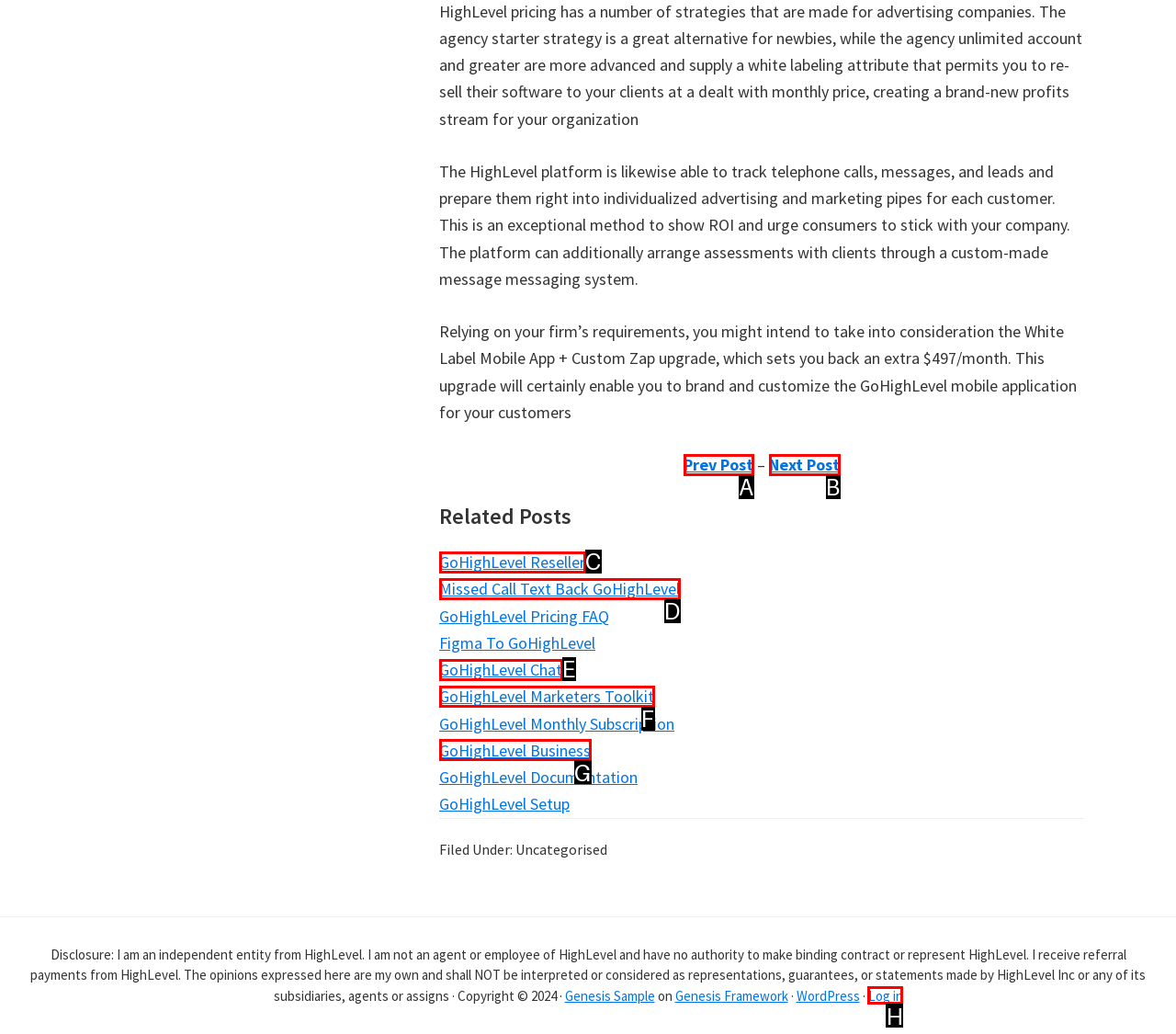Given the element description: Missed Call Text Back GoHighLevel, choose the HTML element that aligns with it. Indicate your choice with the corresponding letter.

D